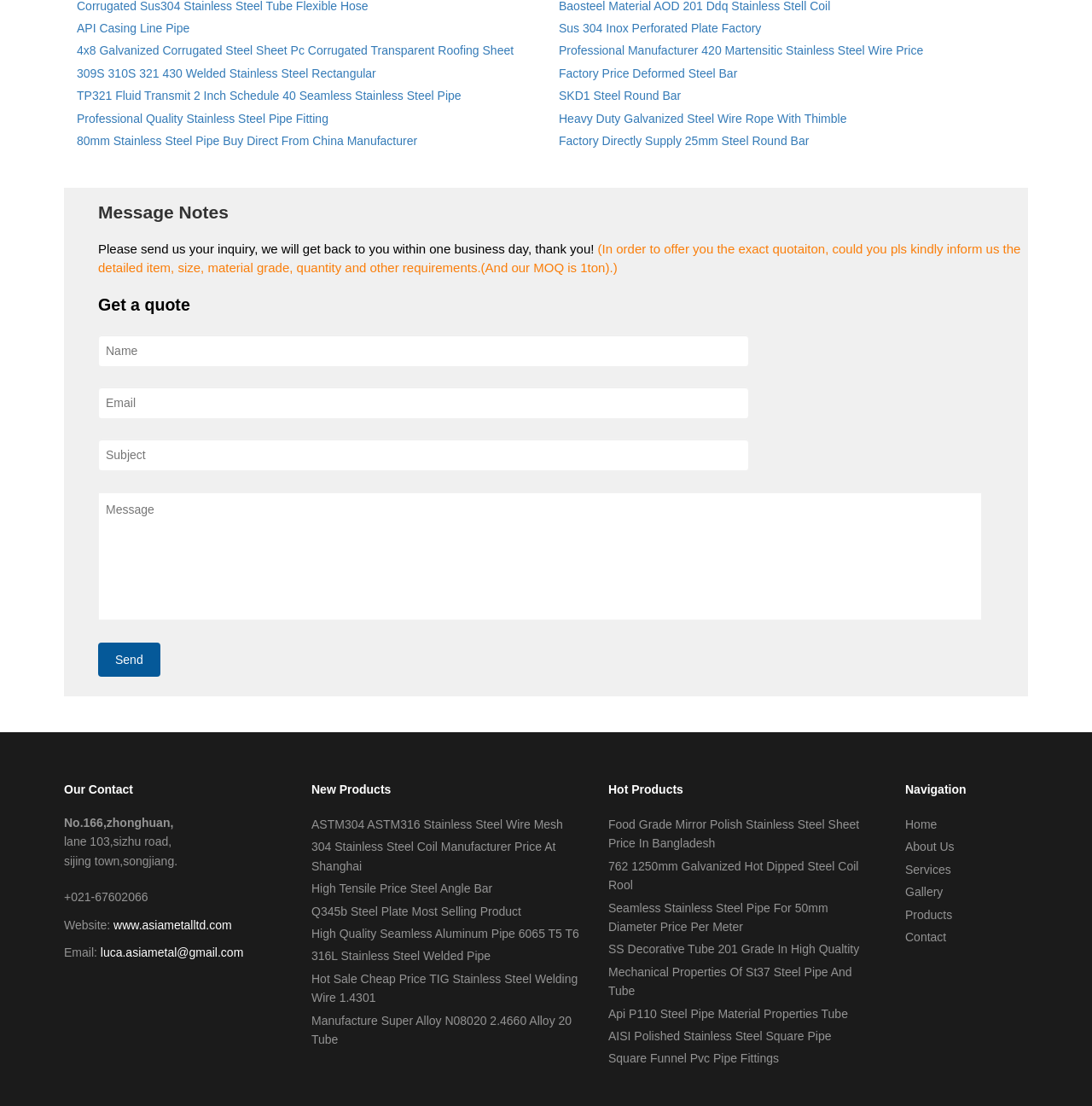Provide the bounding box coordinates of the HTML element this sentence describes: "parent_node: Send name="name" placeholder="Name"". The bounding box coordinates consist of four float numbers between 0 and 1, i.e., [left, top, right, bottom].

[0.09, 0.302, 0.686, 0.332]